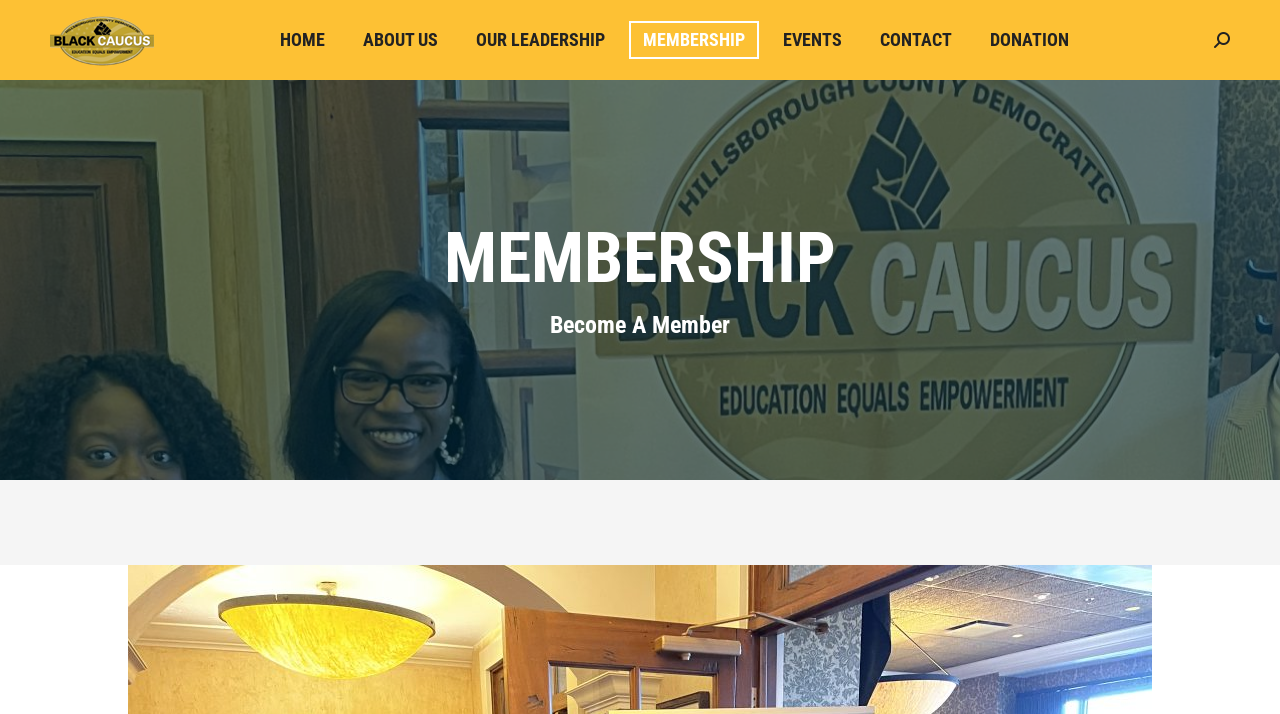What is the main purpose of this webpage?
From the image, respond with a single word or phrase.

Membership